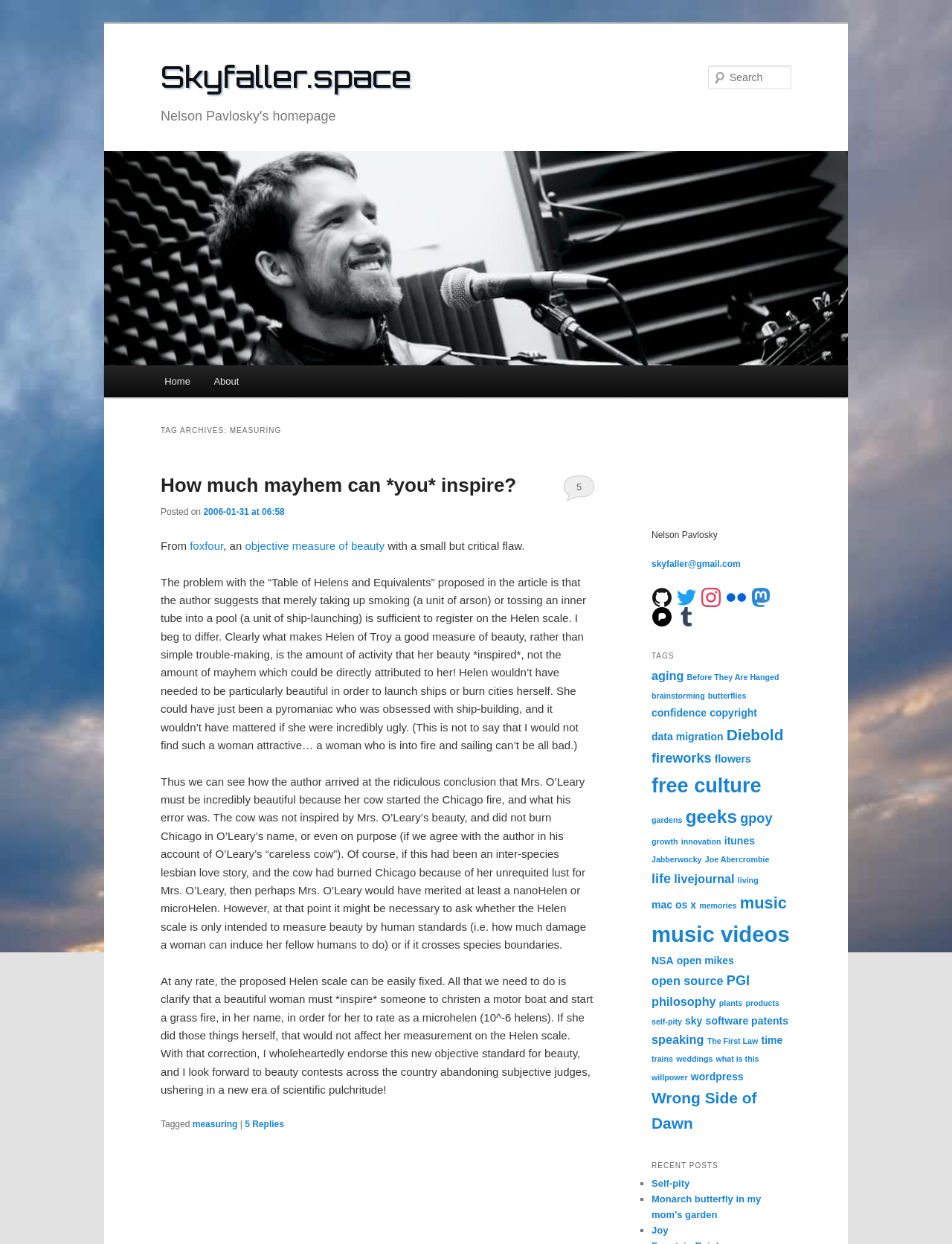Identify the bounding box coordinates for the UI element that matches this description: "what is this".

[0.752, 0.848, 0.797, 0.855]